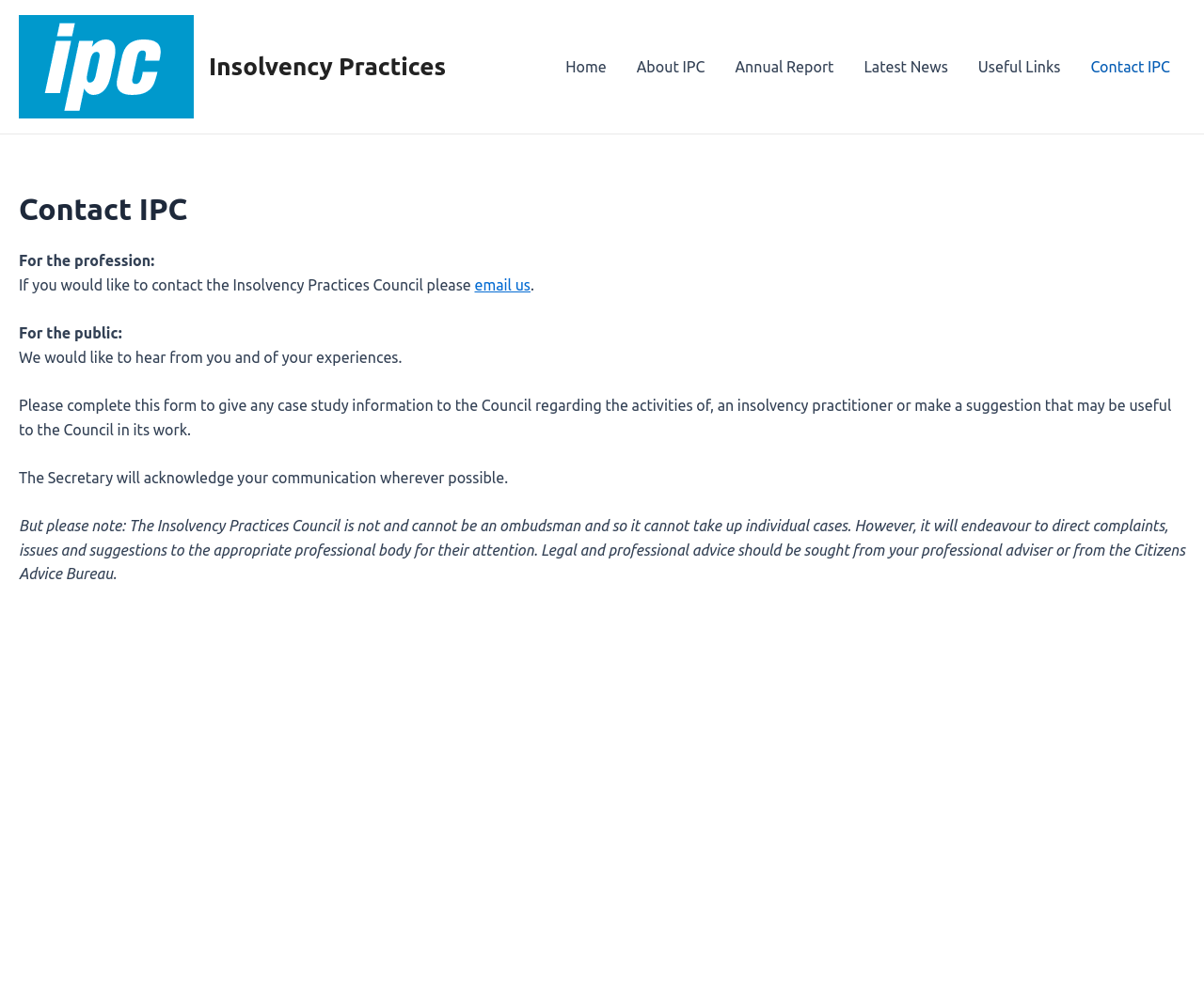Reply to the question with a single word or phrase:
What is the purpose of the Insolvency Practices Council?

To hear from public and profession